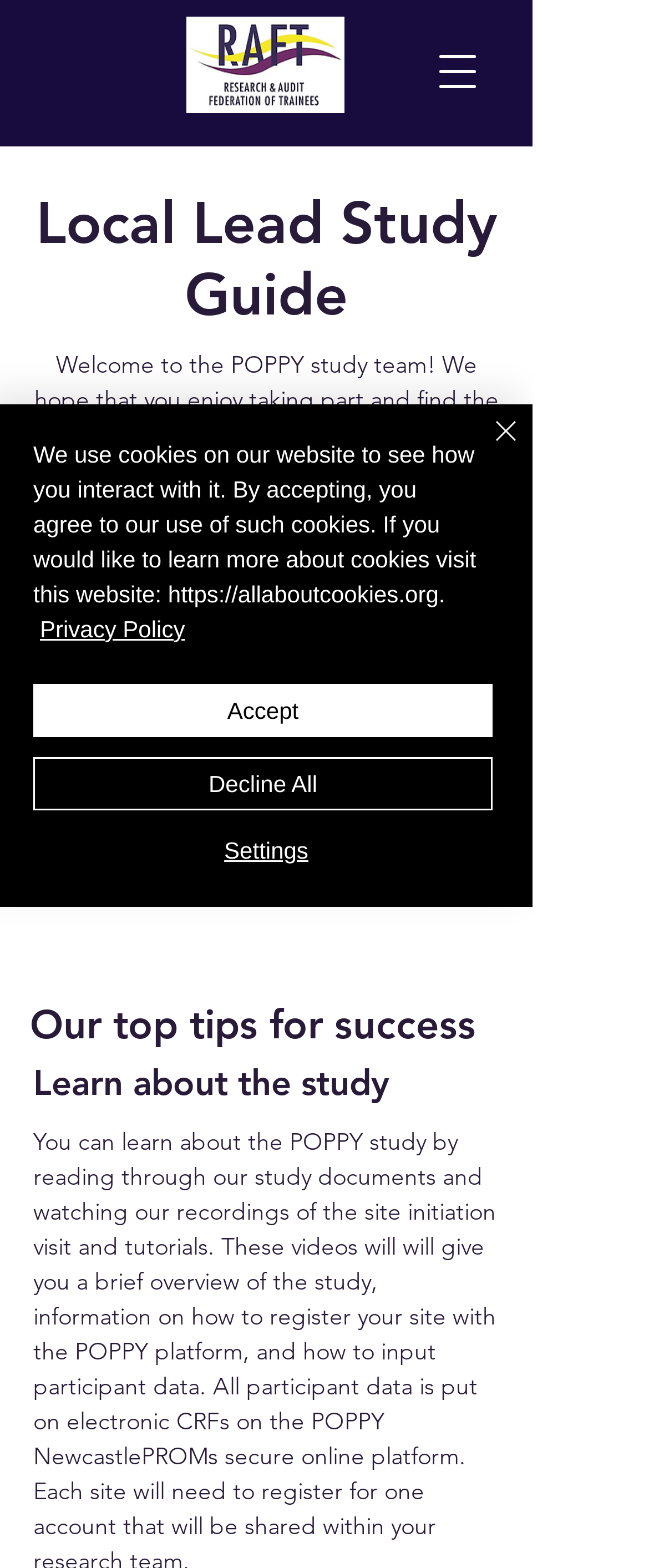Respond concisely with one word or phrase to the following query:
What is the purpose of the POPPY study guide?

Setting up POPPY at hospitals